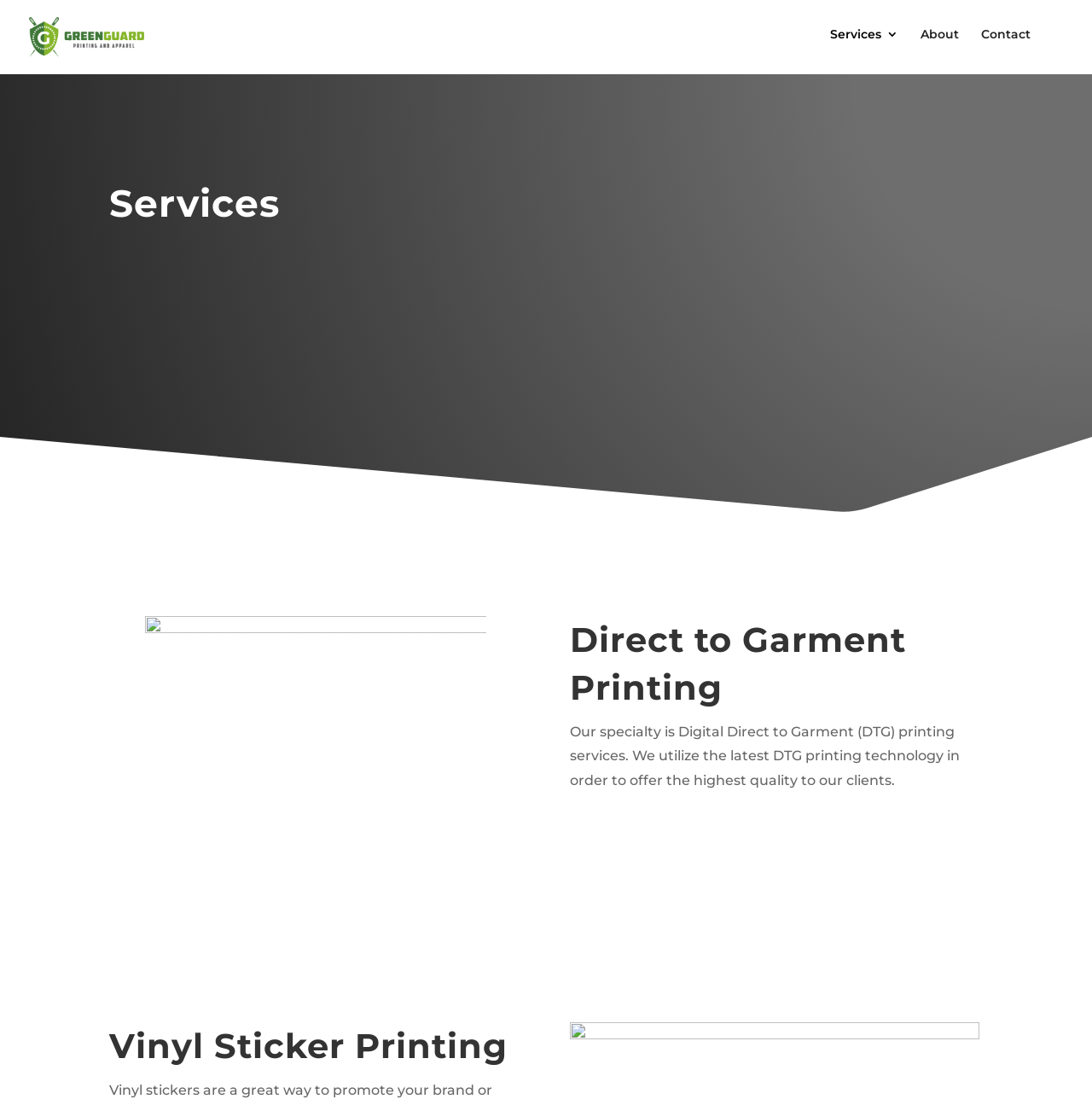How many links are in the top navigation bar?
With the help of the image, please provide a detailed response to the question.

The number of links in the top navigation bar is obtained by counting the link elements with the texts 'Services', 'About', and 'Contact' which are located at the top right of the webpage.